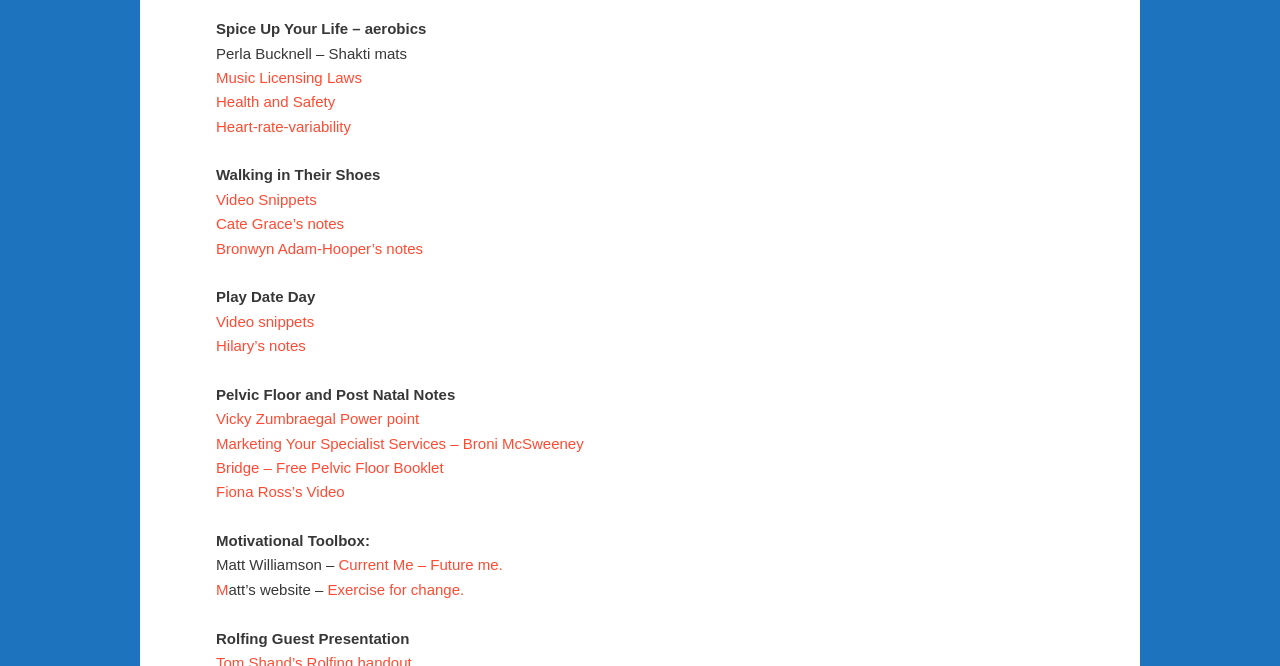Give the bounding box coordinates for the element described by: "Heart-rate-variability".

[0.169, 0.177, 0.274, 0.202]